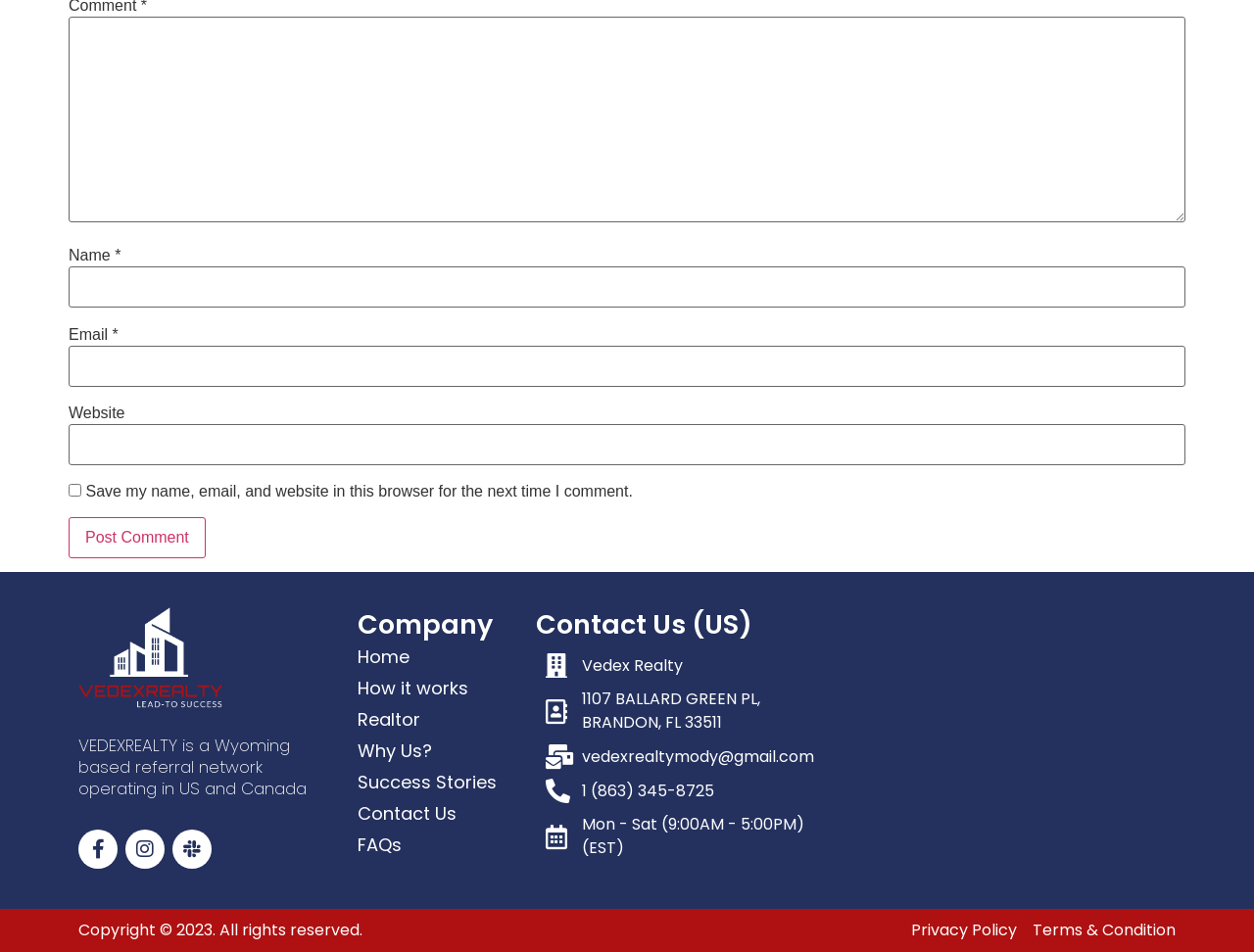Identify the bounding box coordinates for the UI element described by the following text: "parent_node: Comment * name="comment"". Provide the coordinates as four float numbers between 0 and 1, in the format [left, top, right, bottom].

[0.055, 0.018, 0.945, 0.234]